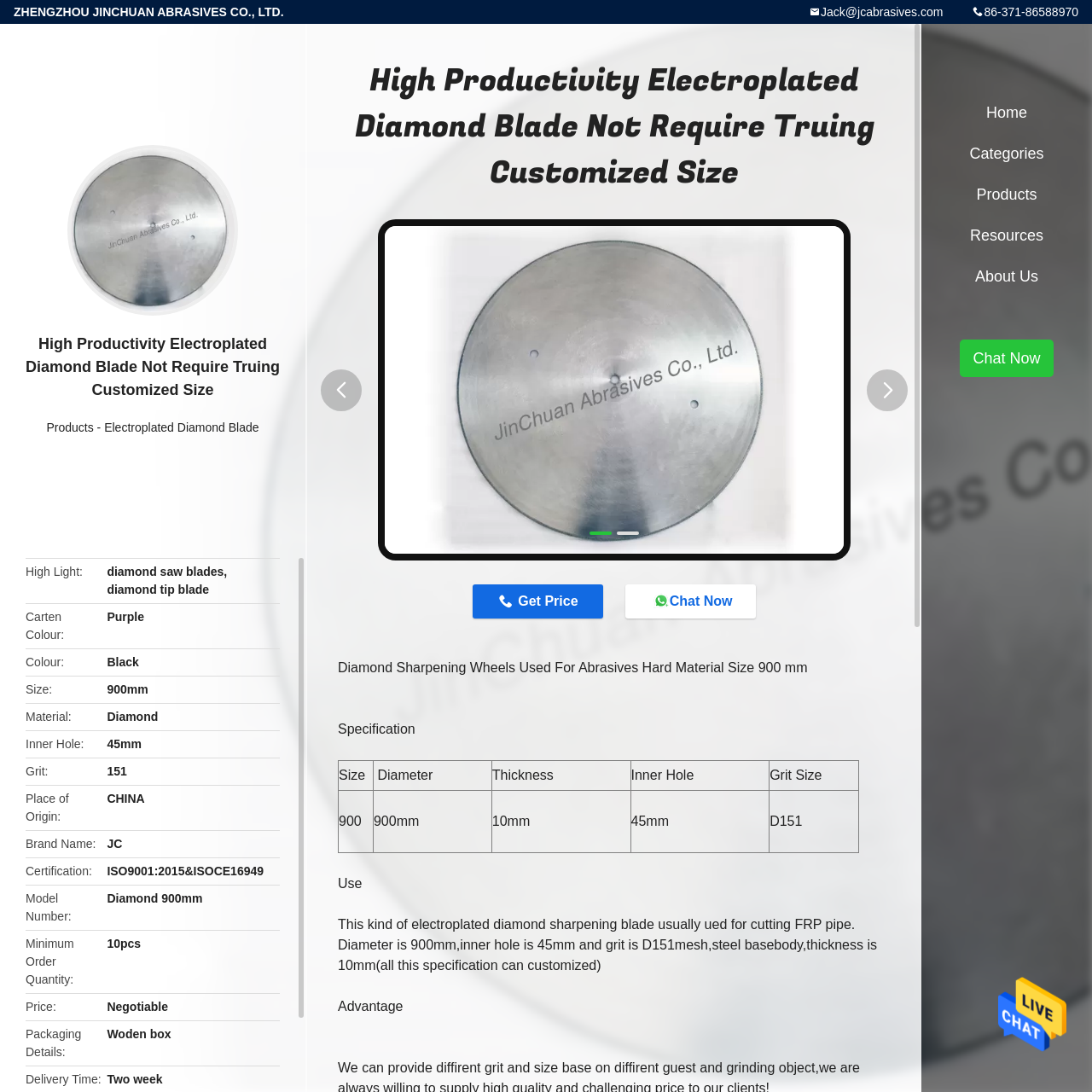Using the description: "Electroplated Diamond Blade", determine the UI element's bounding box coordinates. Ensure the coordinates are in the format of four float numbers between 0 and 1, i.e., [left, top, right, bottom].

[0.095, 0.385, 0.237, 0.398]